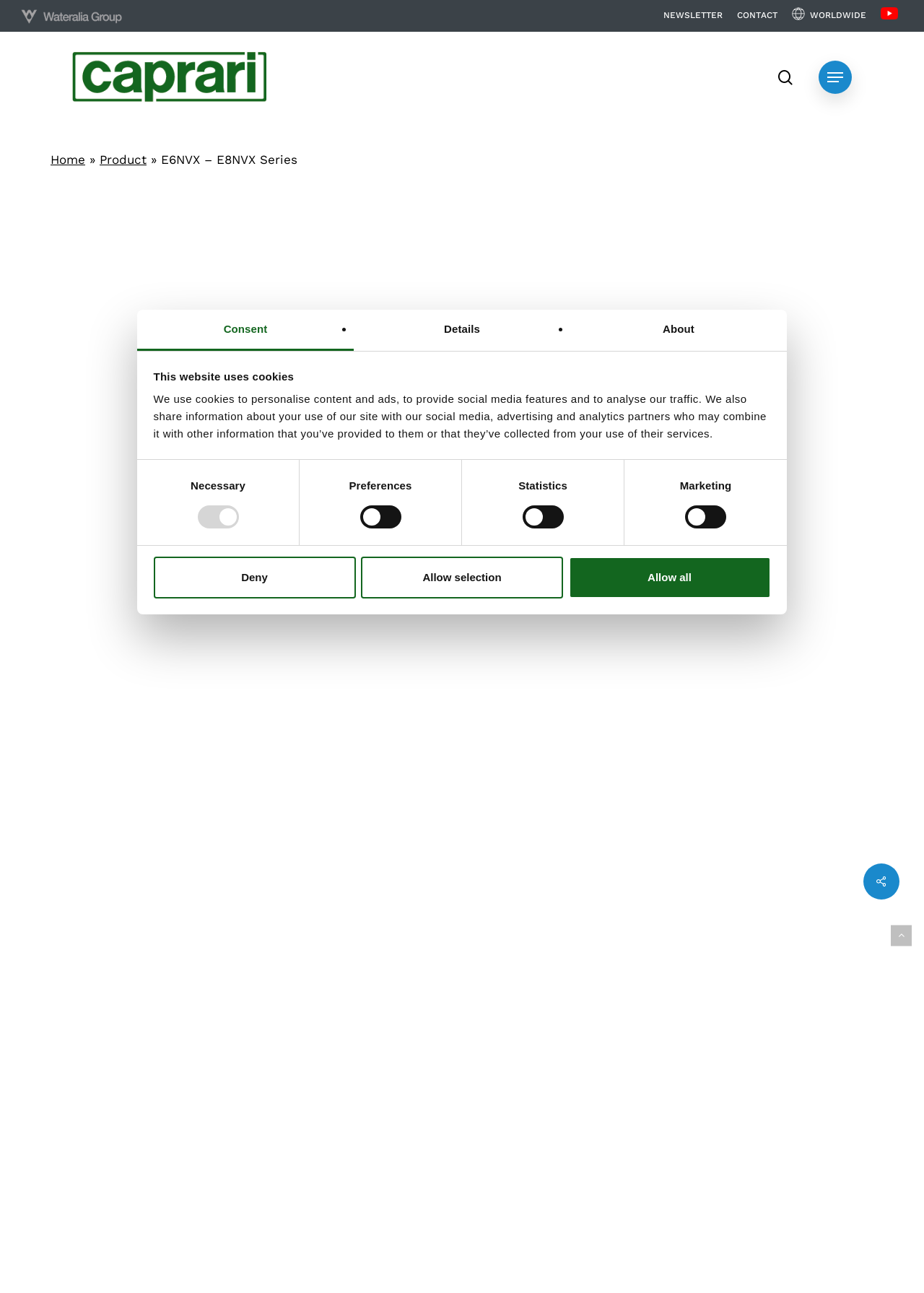Pinpoint the bounding box coordinates of the clickable area needed to execute the instruction: "Discover related products". The coordinates should be specified as four float numbers between 0 and 1, i.e., [left, top, right, bottom].

[0.055, 0.877, 0.713, 0.892]